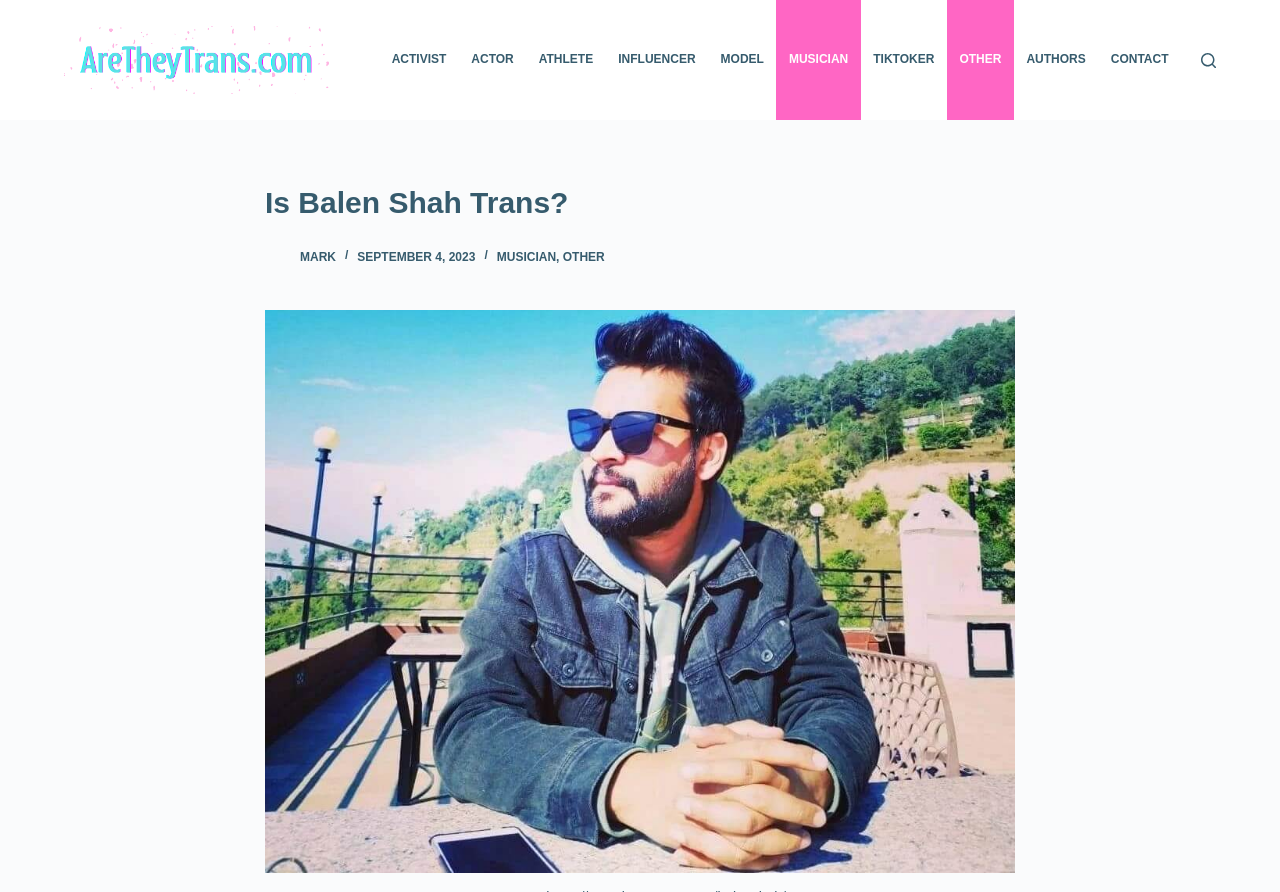How many menu items are in the header menu?
Provide a one-word or short-phrase answer based on the image.

11